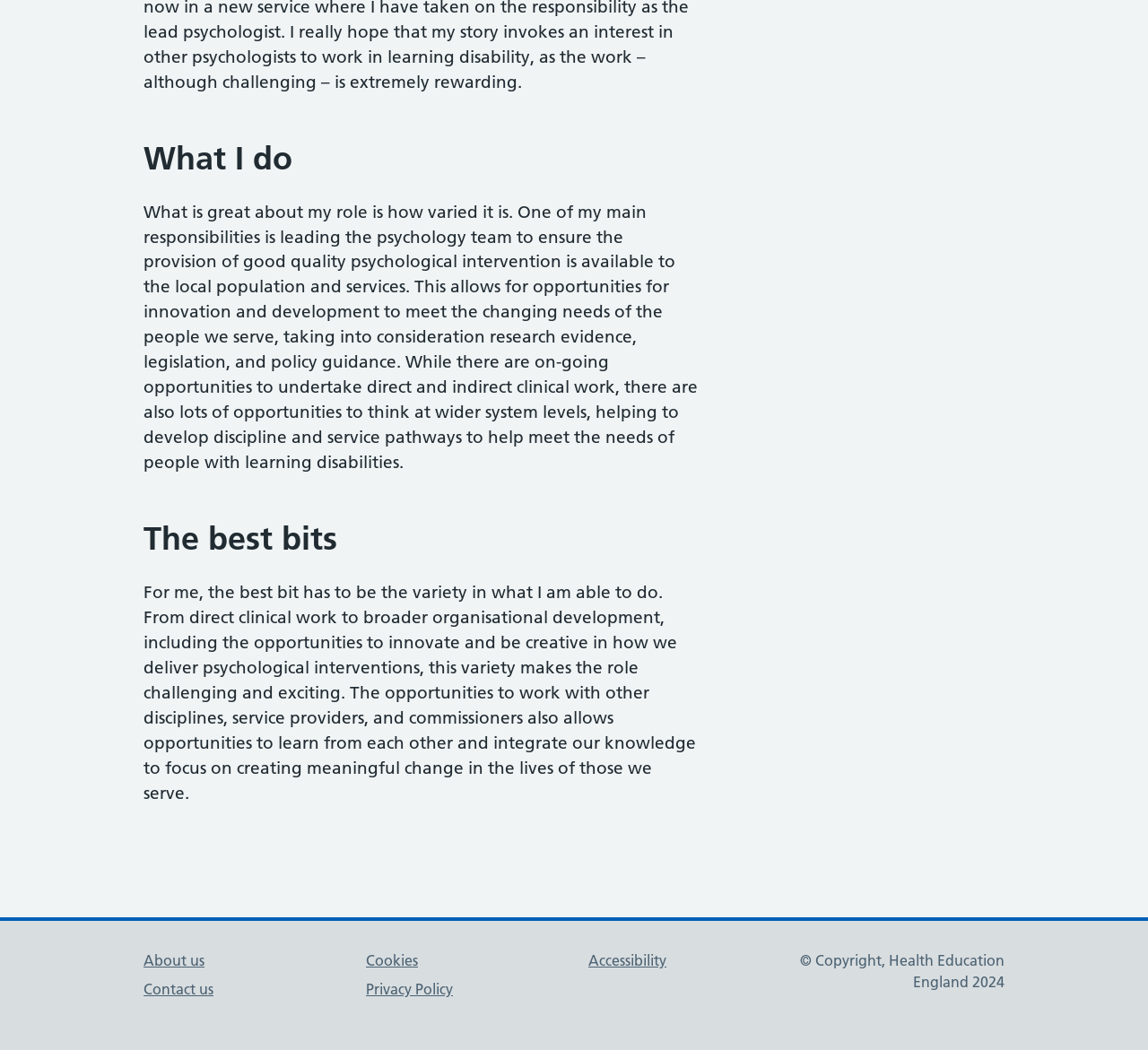What is the best part of the role?
Look at the screenshot and provide an in-depth answer.

According to the text under the 'The best bits' heading, the best bit of the role is the variety in what the person is able to do, which makes the role challenging and exciting.